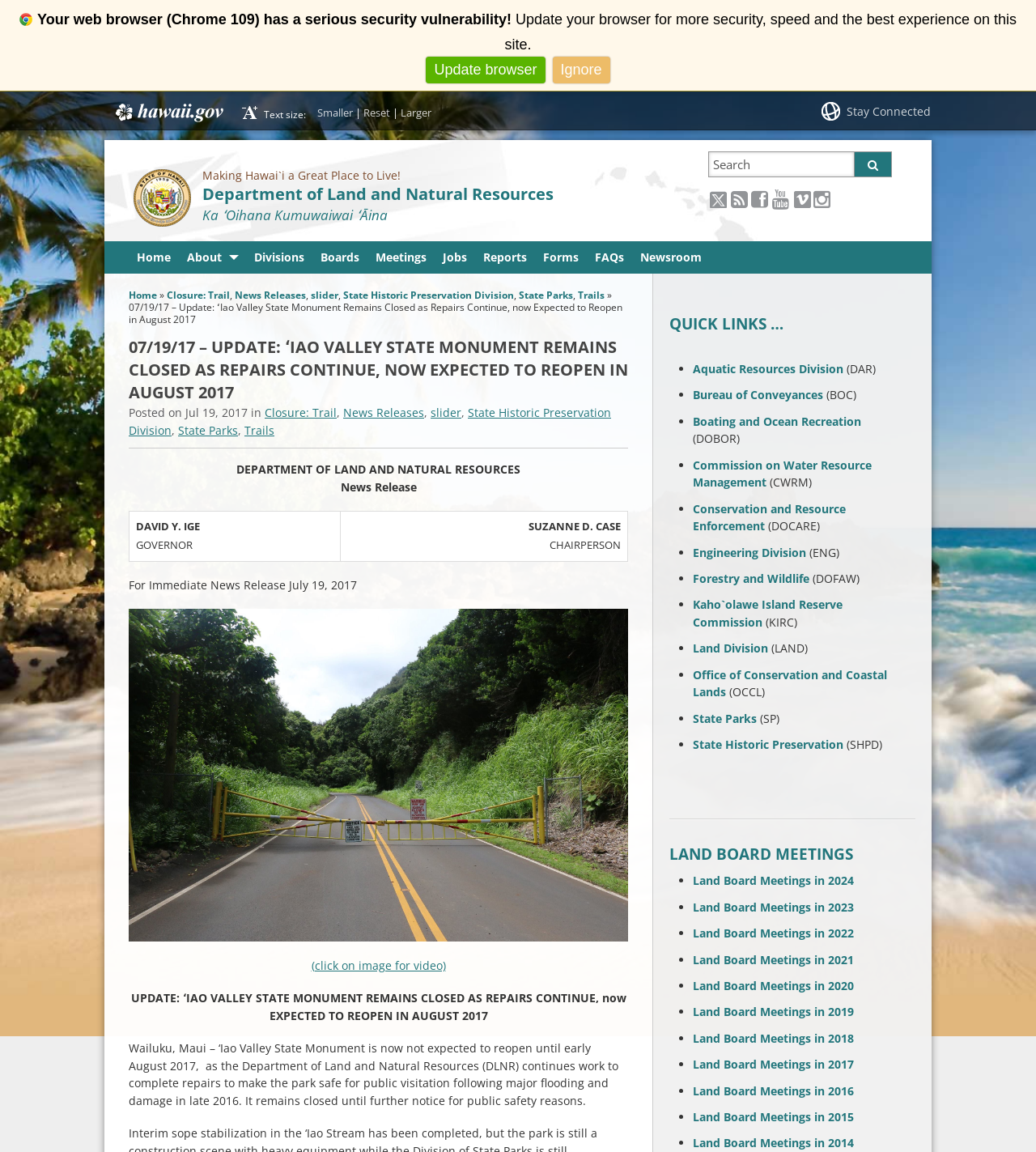Can you find the bounding box coordinates for the element to click on to achieve the instruction: "Go to Home"?

[0.124, 0.209, 0.173, 0.237]